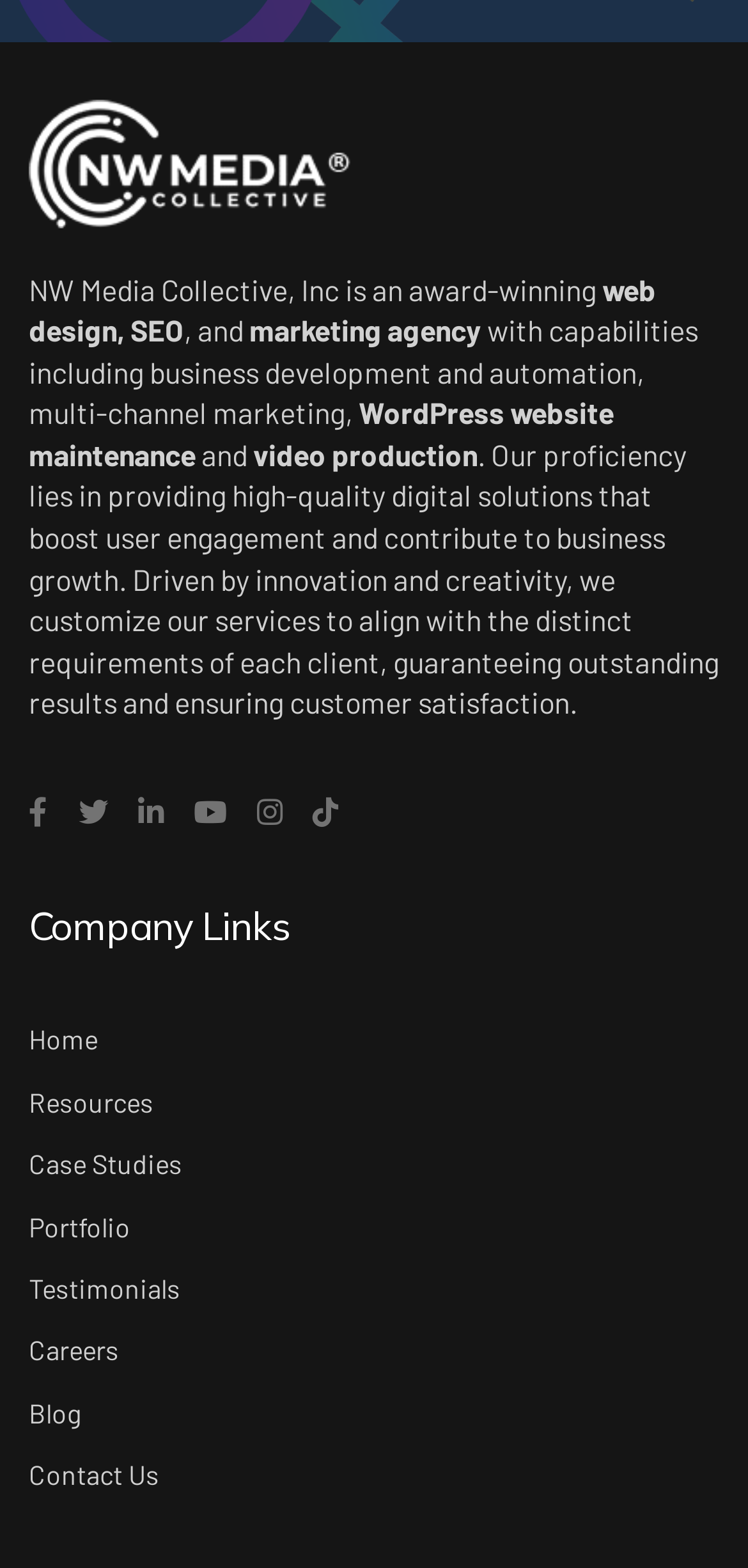Provide the bounding box coordinates of the UI element that matches the description: "SEO".

[0.174, 0.2, 0.246, 0.222]